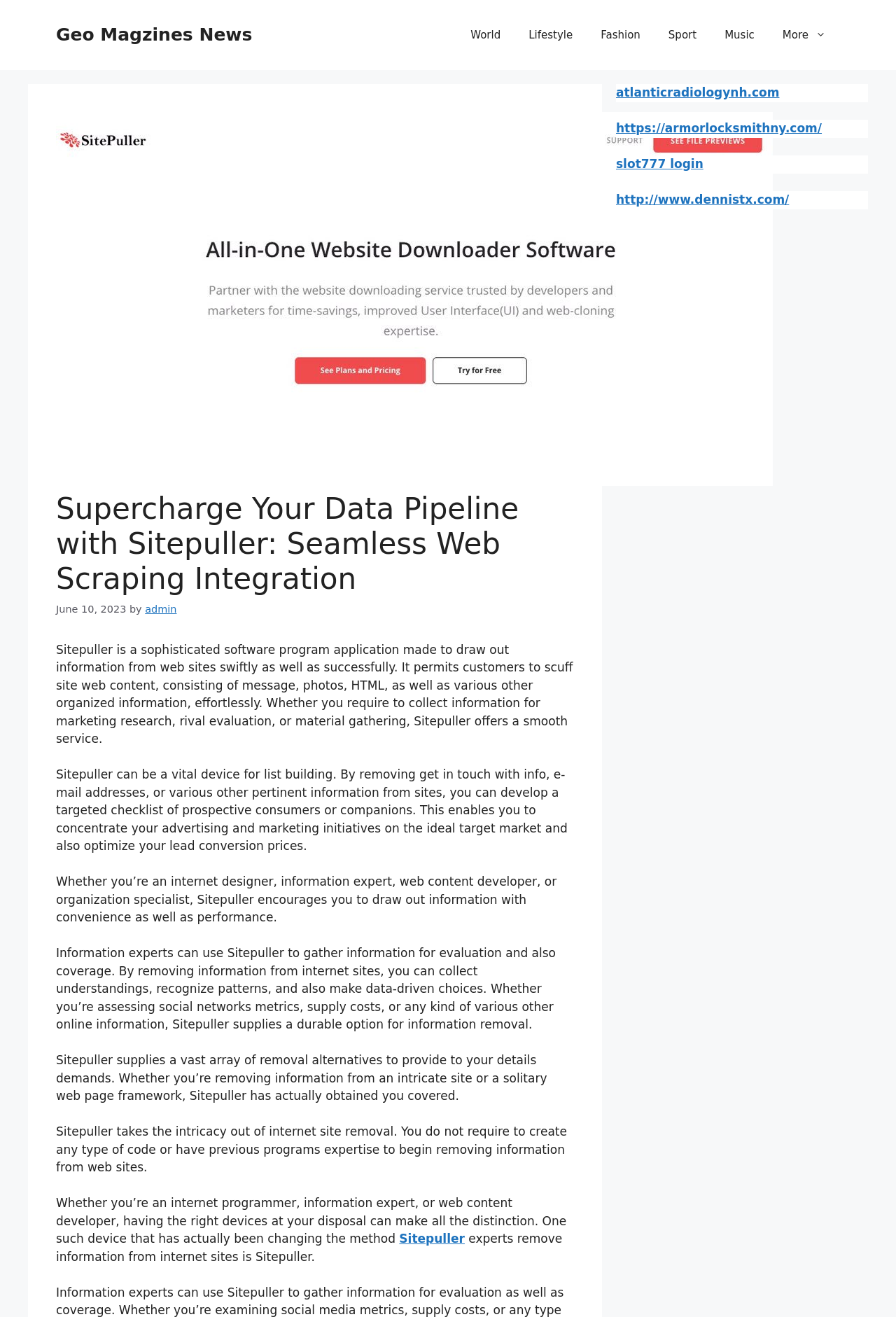What is Sitepuller used for?
Examine the image and provide an in-depth answer to the question.

Based on the webpage content, Sitepuller is a software program that allows users to extract information from websites quickly and efficiently. It can be used for various purposes such as marketing research, competitor analysis, and content gathering.